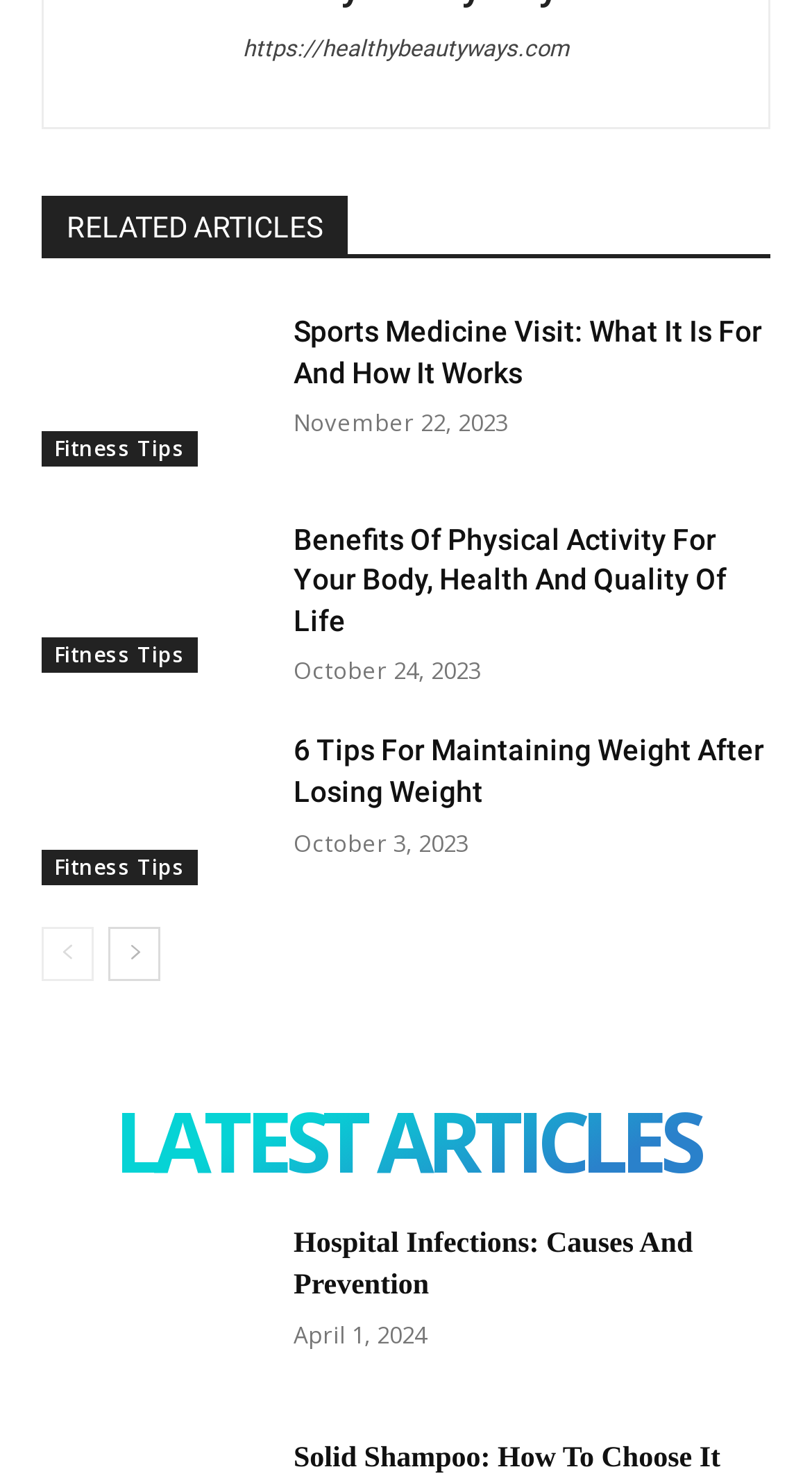Locate the bounding box coordinates of the clickable region to complete the following instruction: "view the latest article about hospital infections."

[0.362, 0.826, 0.949, 0.881]